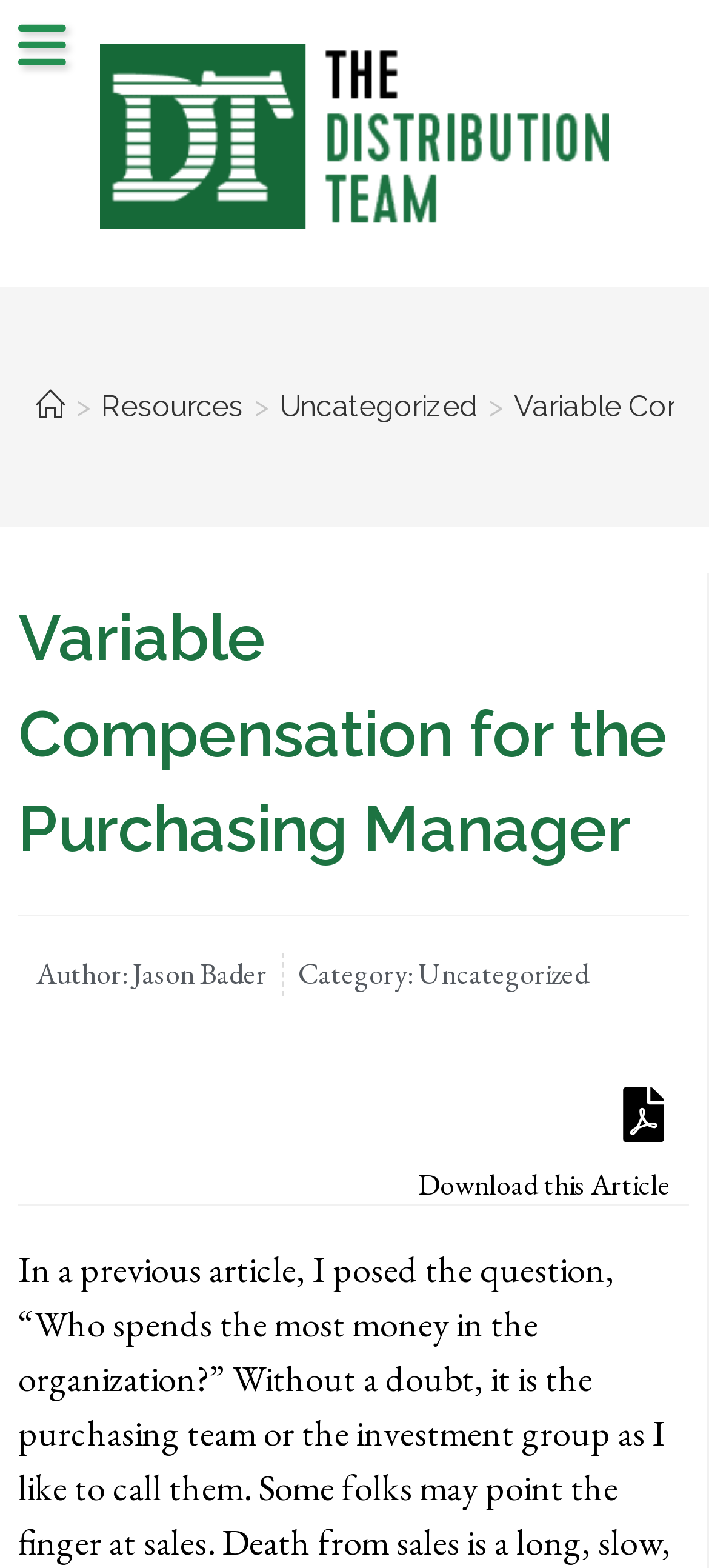Find the bounding box coordinates for the area that must be clicked to perform this action: "Go to Home page".

[0.05, 0.248, 0.091, 0.27]